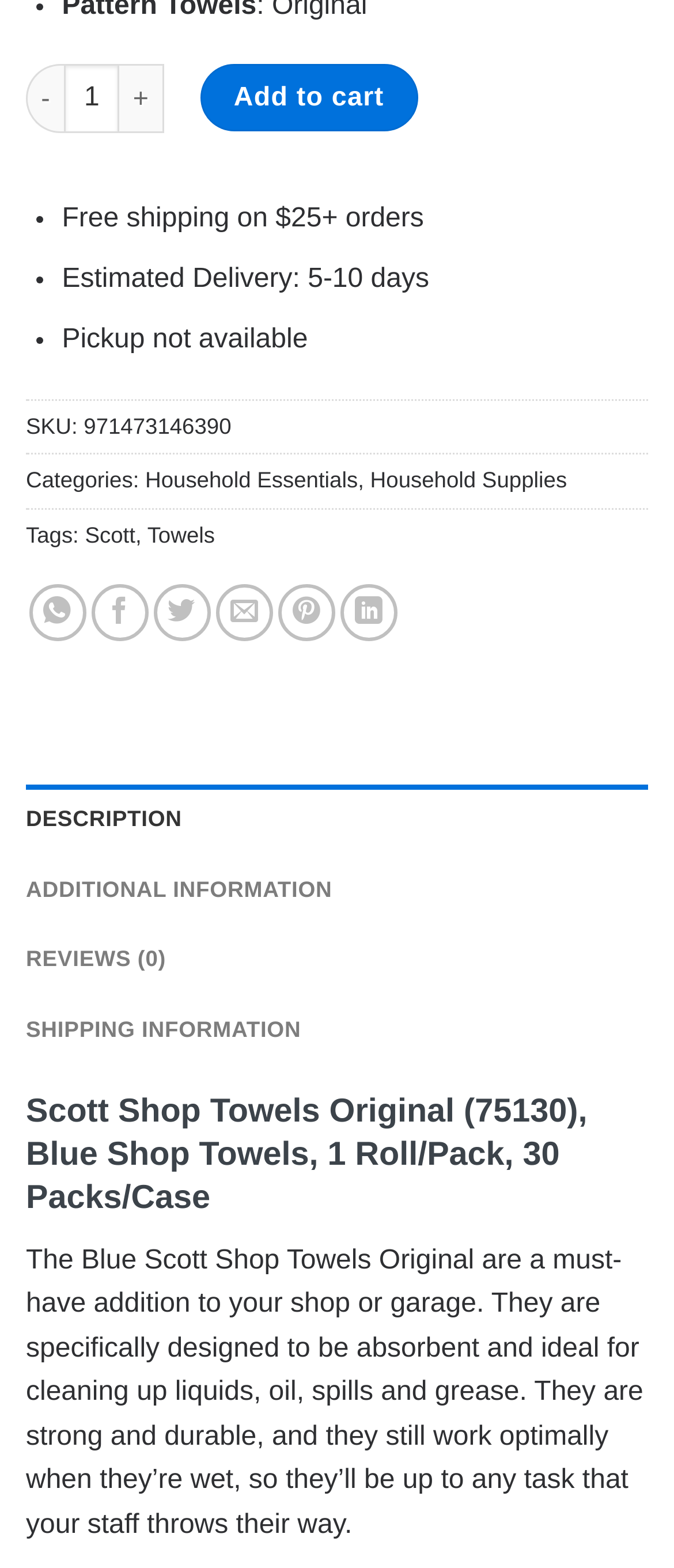Can you find the bounding box coordinates of the area I should click to execute the following instruction: "Click on the login button"?

None